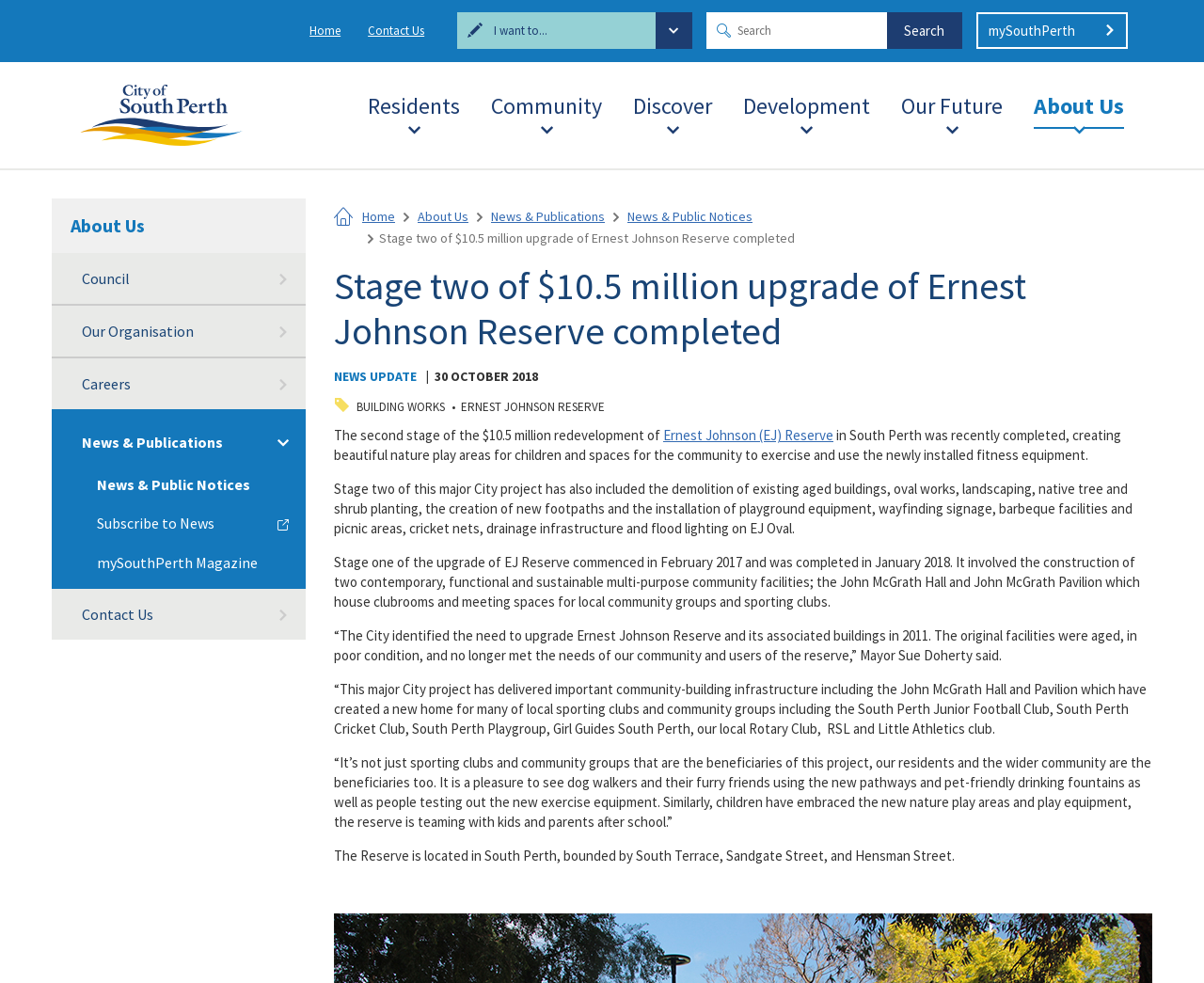What is the name of the reserve mentioned on the webpage?
Answer the question based on the image using a single word or a brief phrase.

Ernest Johnson Reserve